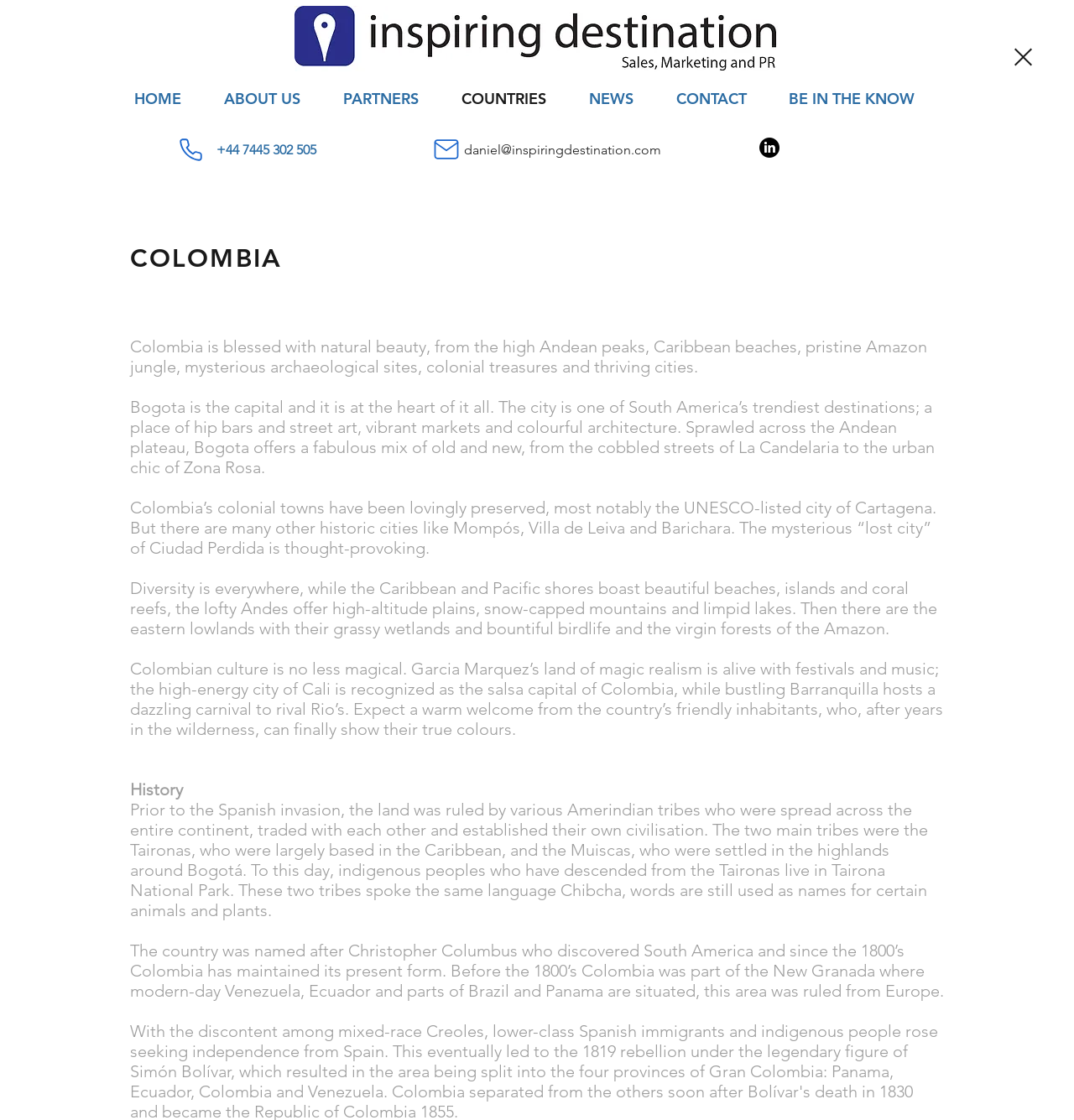Please provide a one-word or phrase answer to the question: 
What is the phone number?

+44 7445 302 505